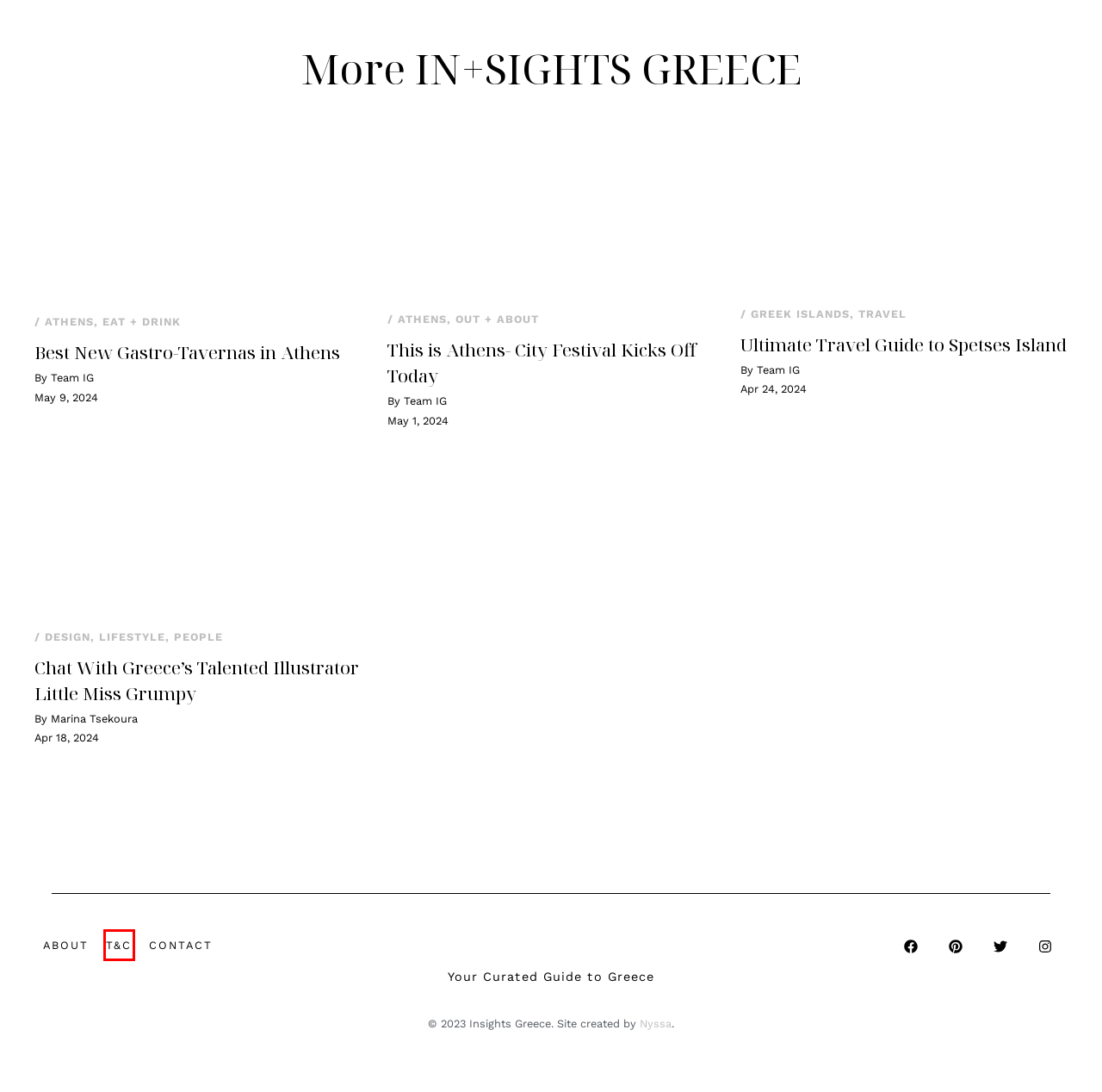View the screenshot of the webpage containing a red bounding box around a UI element. Select the most fitting webpage description for the new page shown after the element in the red bounding box is clicked. Here are the candidates:
A. Terms & Conditions - Insights Greece
B. This Is Athens City Festival Kicks Off Today
C. May 1, 2024 - Insights Greece
D. Best New Gastro-Tavernas in Athens
E. Insights Greece - Greece Travel go to. Greek Islands, Athens, hotels, food & more
F. Freelance Web Designer & Developer in Sydney - Websites by Nyssa
G. Athens Archives - Insights Greece
H. About - Insights Greece

A